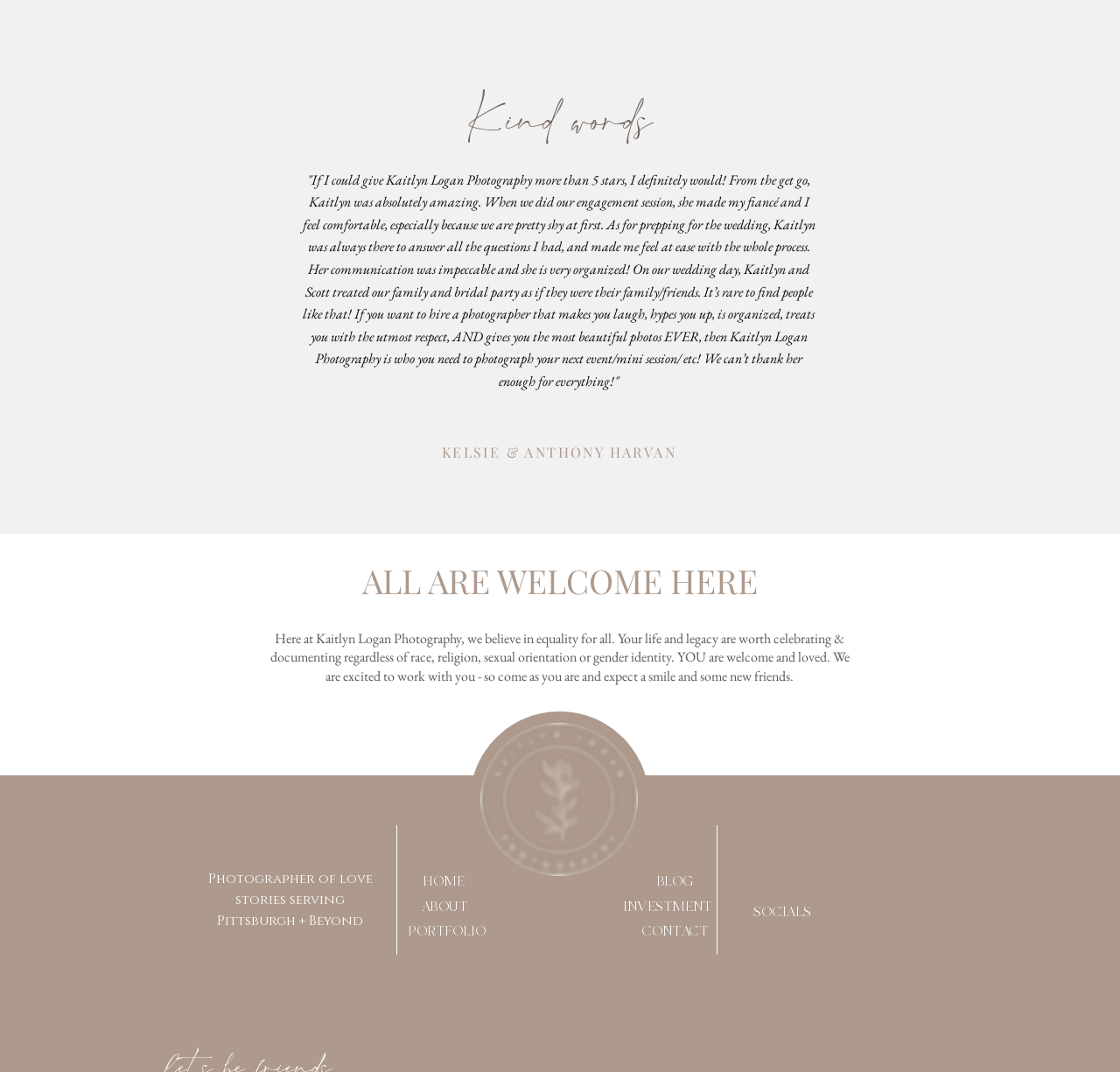What is the photographer's name?
Please interpret the details in the image and answer the question thoroughly.

The photographer's name is mentioned in the text 'Kaitlyn Logan Photography' which appears multiple times on the webpage, indicating that Kaitlyn Logan is the photographer.